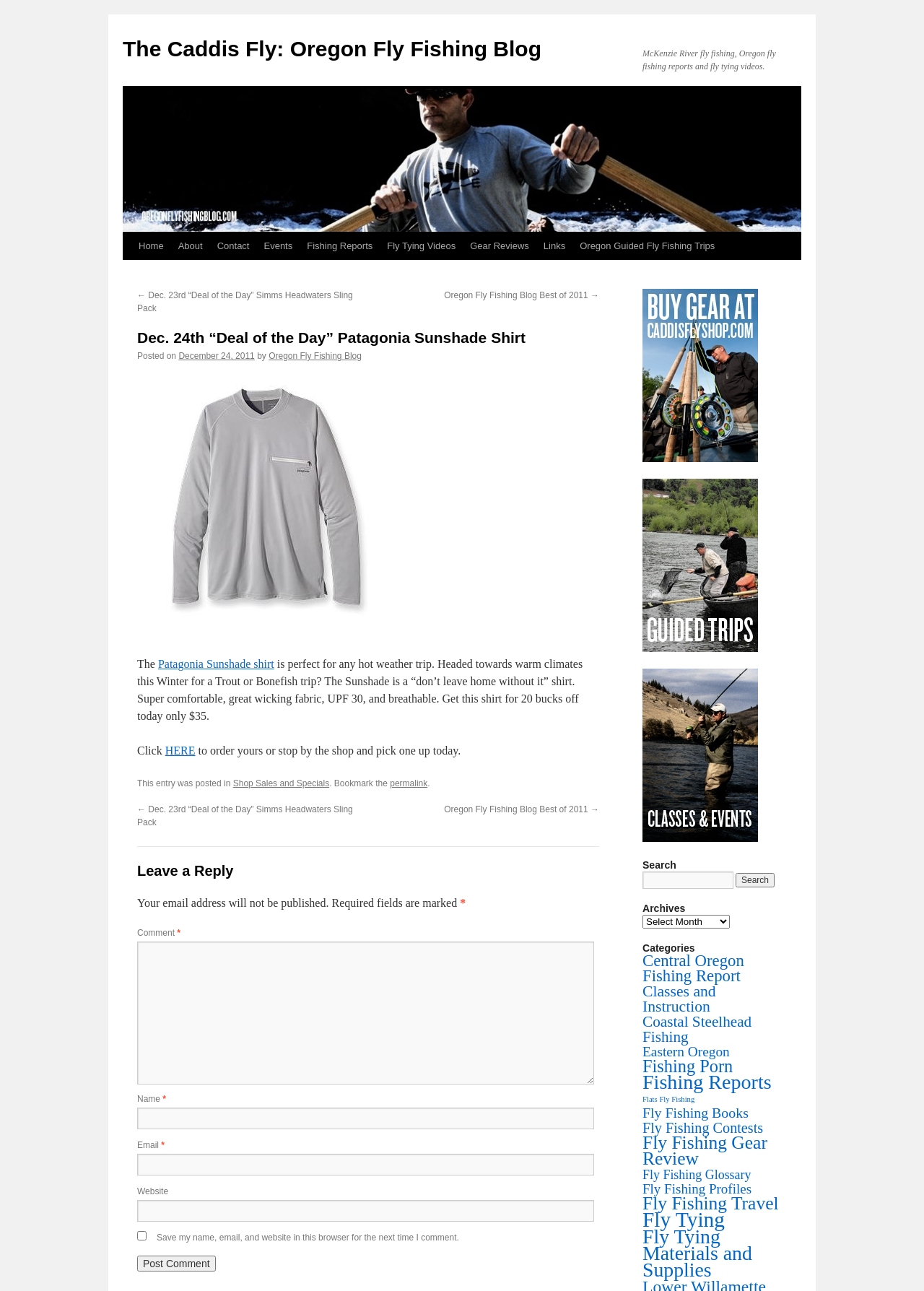Please provide a comprehensive answer to the question based on the screenshot: How can I order the shirt?

The webpage provides a link to order the shirt, which is labeled as 'HERE', and also mentions that I can stop by the shop and pick one up today.